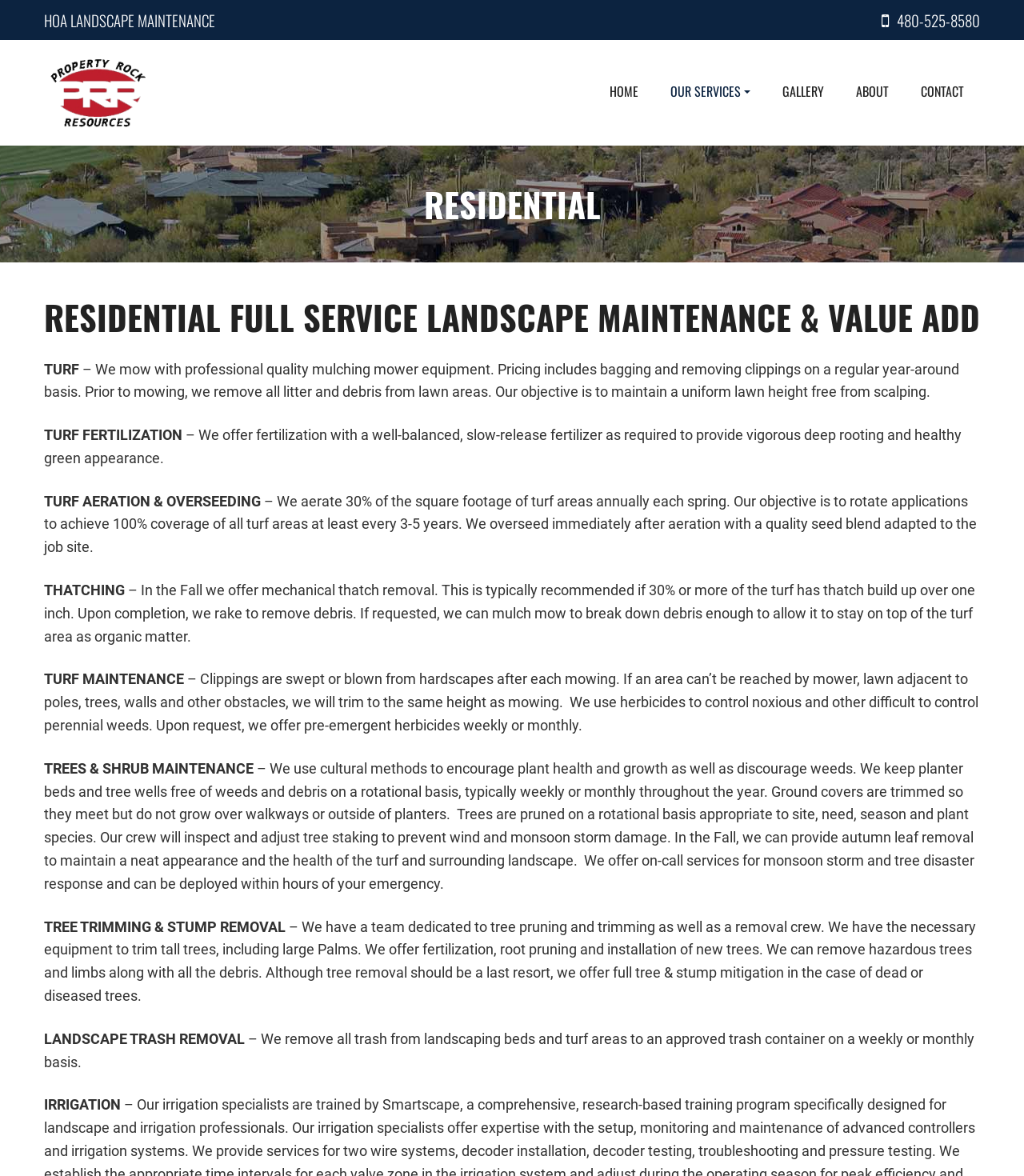Please find the bounding box coordinates of the section that needs to be clicked to achieve this instruction: "Learn about residential full service landscape maintenance".

[0.043, 0.254, 0.957, 0.285]